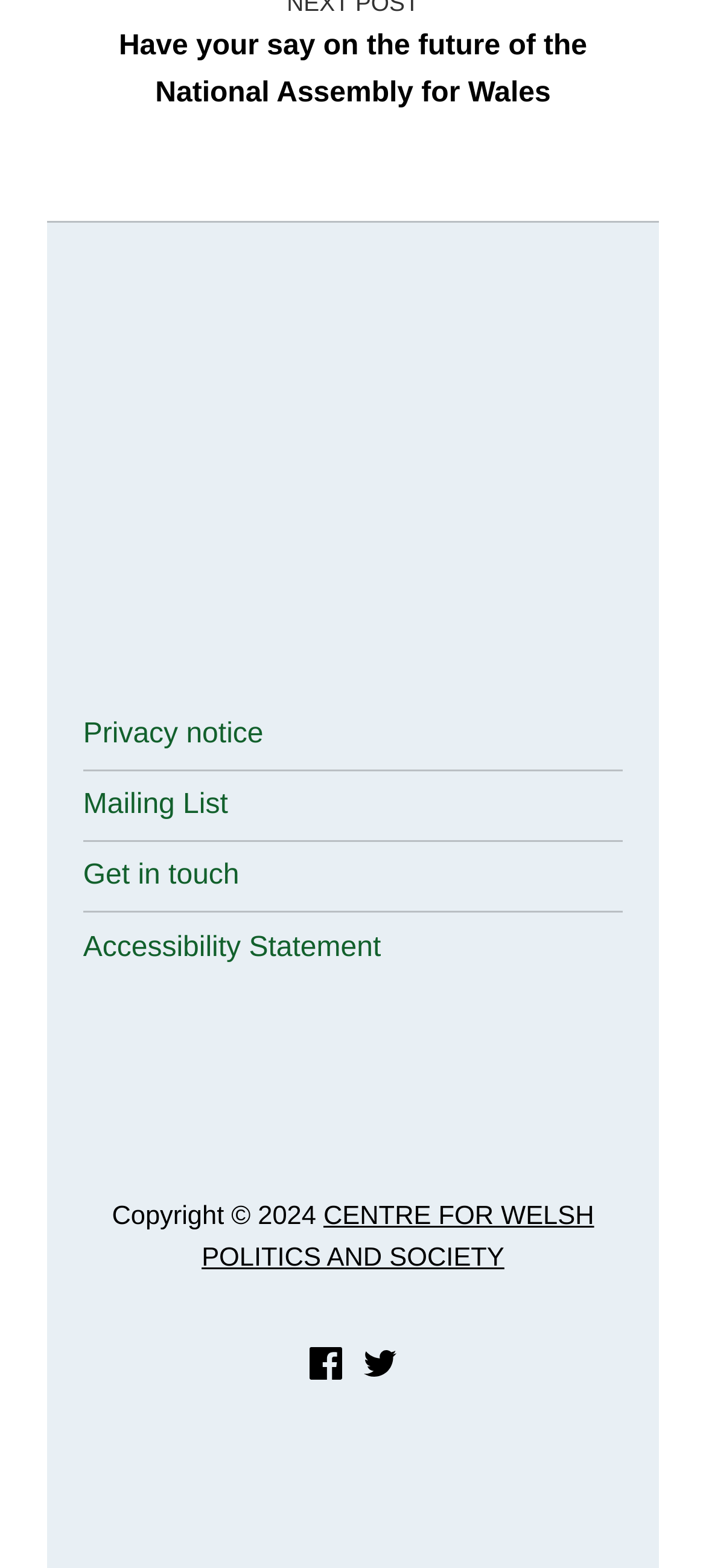What is the name of the university?
Using the image, answer in one word or phrase.

Prifysgol Aberystwyth University